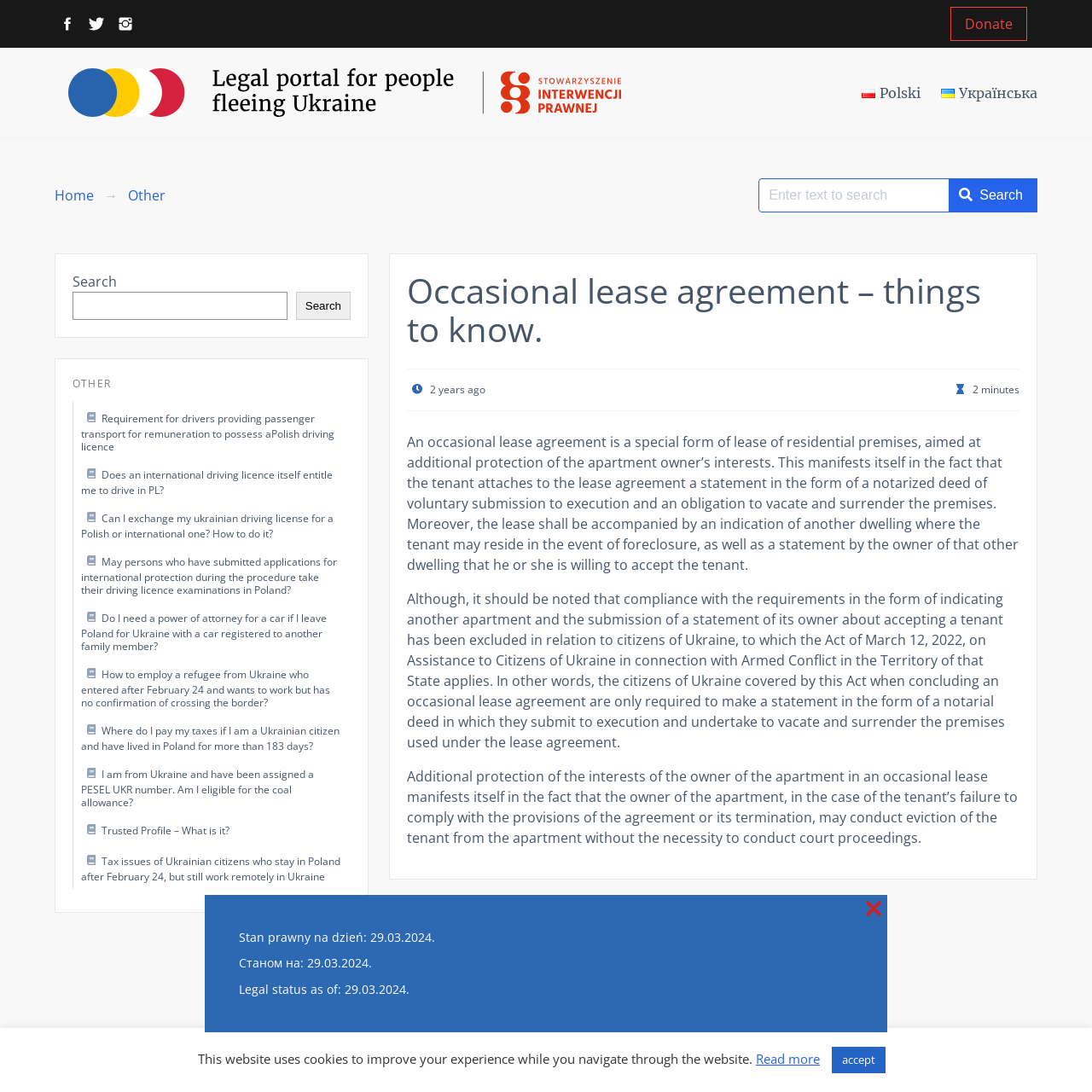Look at the image and give a detailed response to the following question: What is an occasional lease agreement?

An occasional lease agreement is a special form of lease of residential premises, aimed at additional protection of the apartment owner’s interests. This manifests itself in the fact that the tenant attaches to the lease agreement a statement in the form of a notarized deed of voluntary submission to execution and an obligation to vacate and surrender the premises.